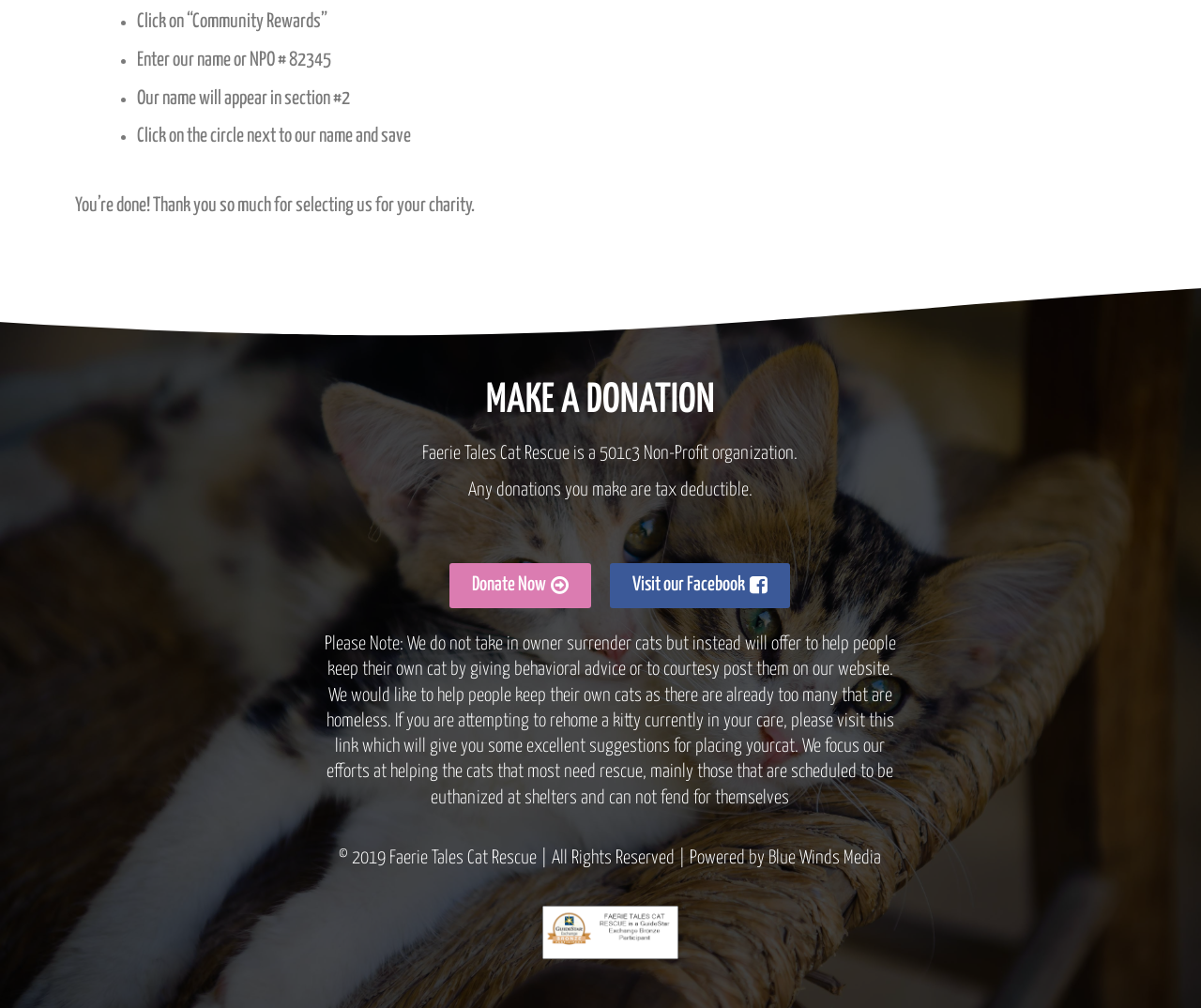Consider the image and give a detailed and elaborate answer to the question: 
What type of organization is Faerie Tales Cat Rescue?

This answer can be obtained by reading the static text 'Faerie Tales Cat Rescue is a 501c3 Non-Profit organization.' which provides information about the type of organization Faerie Tales Cat Rescue is.